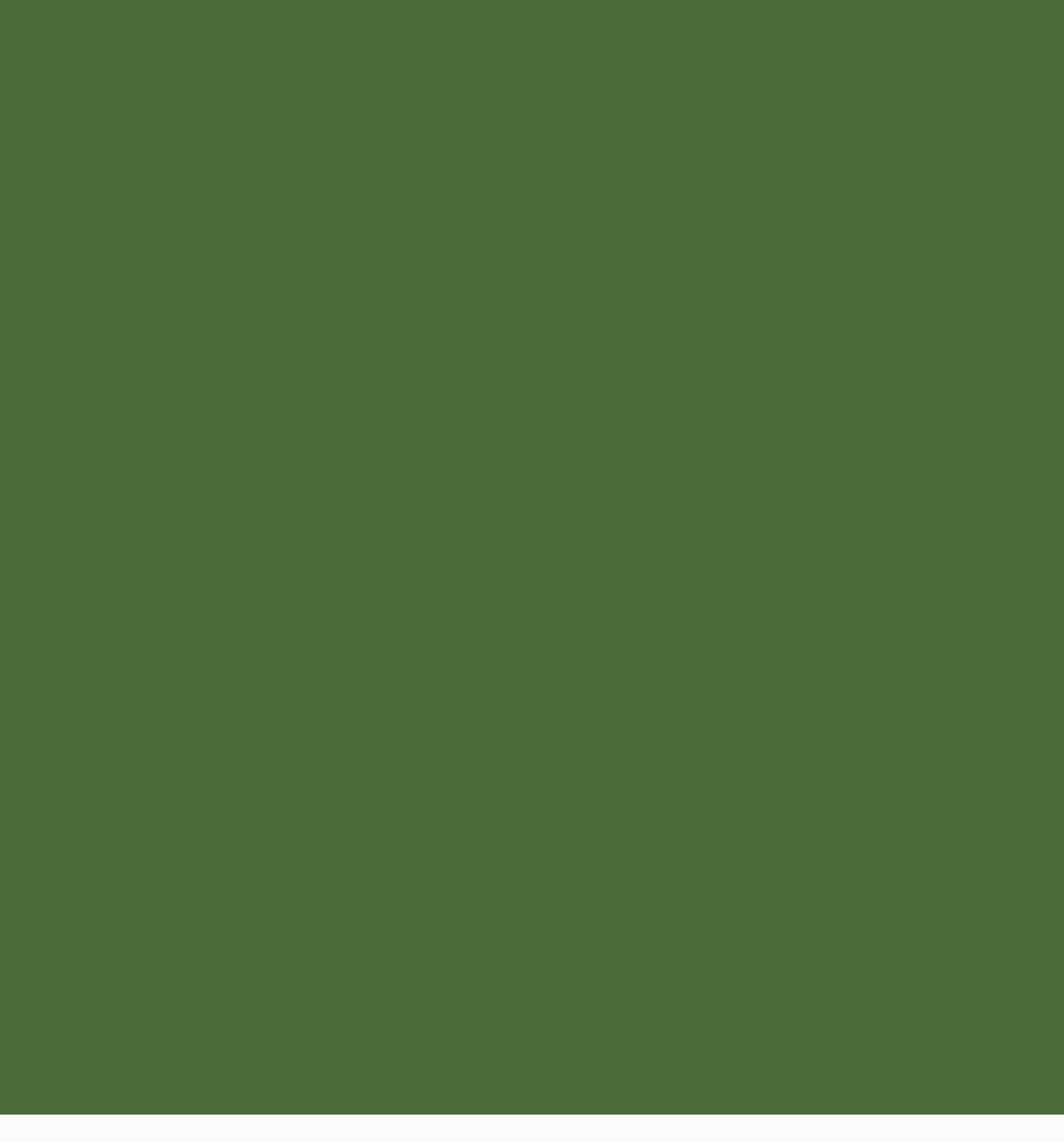Bounding box coordinates are specified in the format (top-left x, top-left y, bottom-right x, bottom-right y). All values are floating point numbers bounded between 0 and 1. Please provide the bounding box coordinate of the region this sentence describes: Contact Us

[0.177, 0.585, 0.265, 0.617]